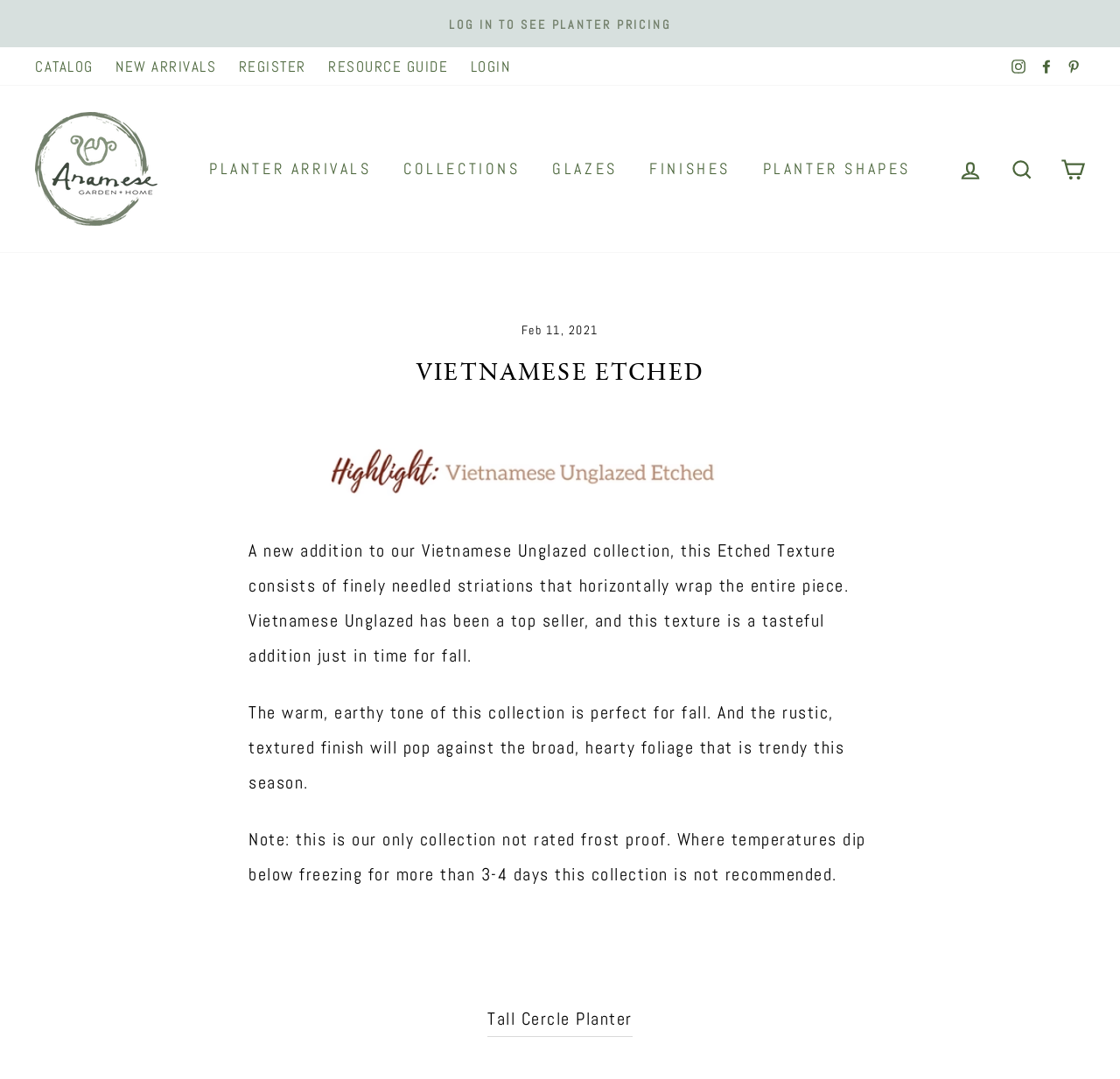Provide the bounding box coordinates for the UI element that is described as: "Instagram".

[0.899, 0.044, 0.92, 0.079]